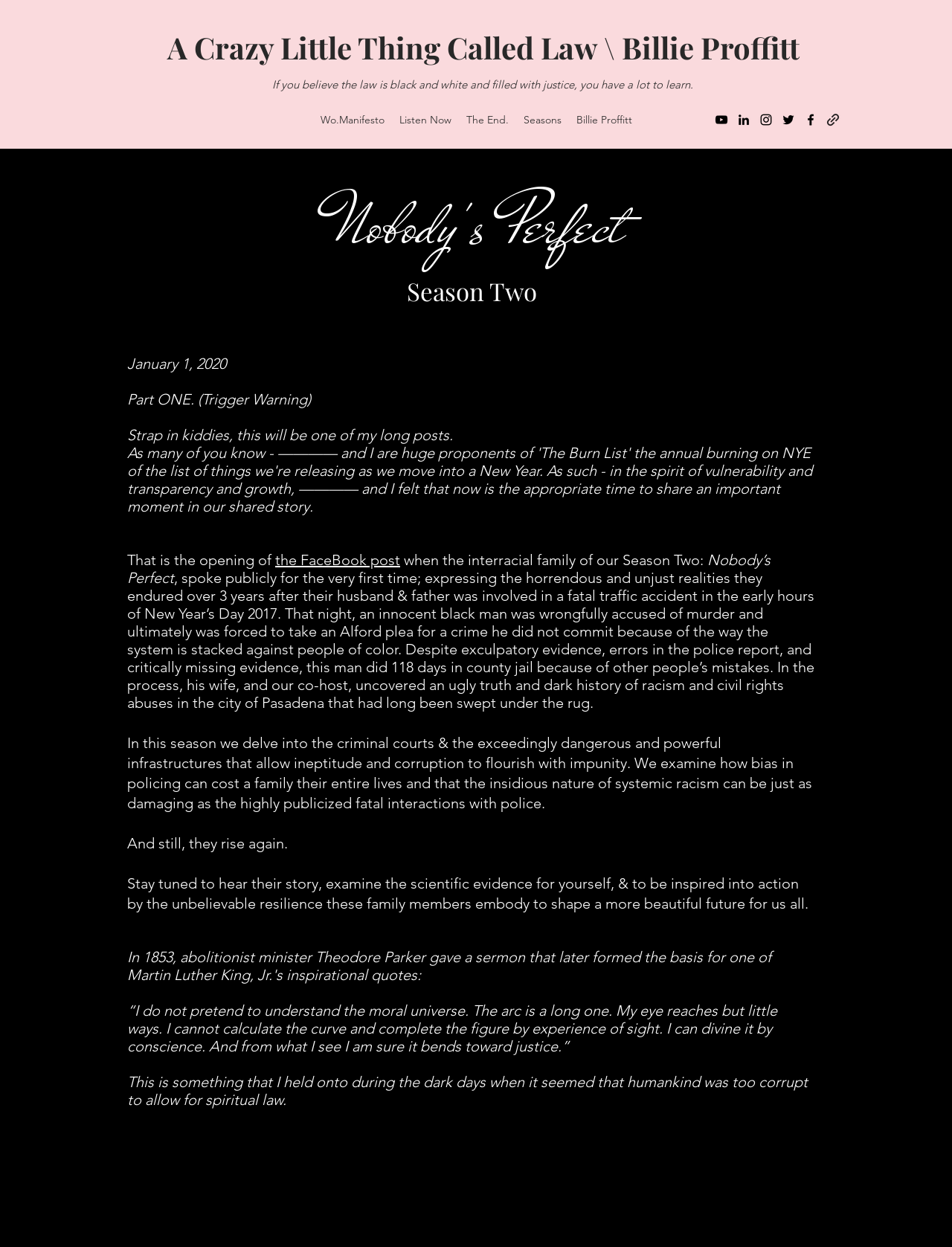Please determine the bounding box coordinates of the element's region to click in order to carry out the following instruction: "Visit the 'Wo.Manifesto' page". The coordinates should be four float numbers between 0 and 1, i.e., [left, top, right, bottom].

[0.329, 0.087, 0.411, 0.105]